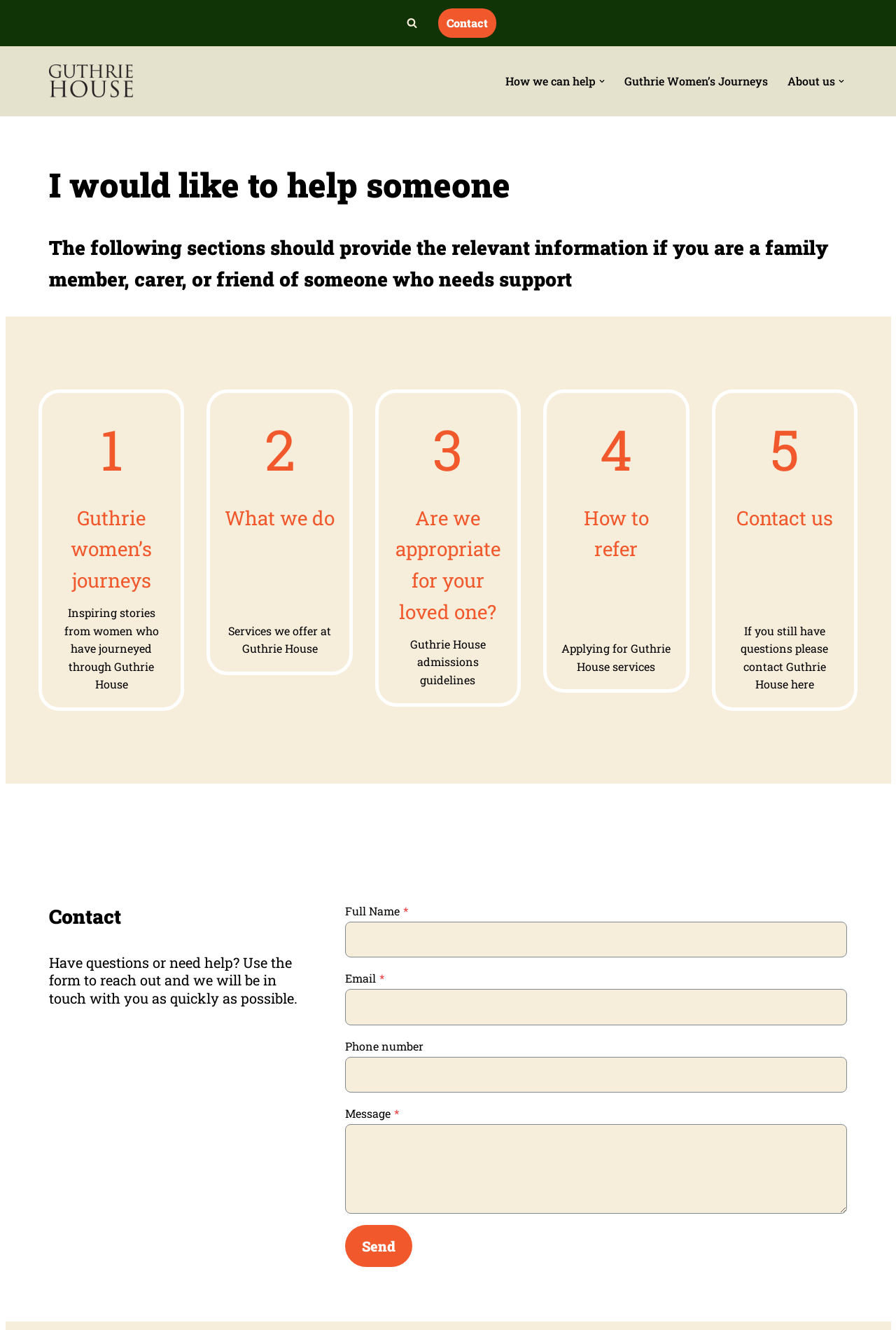Offer an extensive depiction of the webpage and its key elements.

The webpage is about Guthrie House, a not-for-profit transitional service for women. At the top, there is a navigation menu with links to "How we can help", "Guthrie Women's Journeys", and "About us". Below the navigation menu, there is a heading that reads "I would like to help someone" followed by a subheading that explains the purpose of the page.

The main content of the page is divided into five sections, each with a heading and a brief description. The sections are "Guthrie women's journeys", "What we do", "Are we appropriate for your loved one?", "How to refer", and "Contact us". Each section has a link to more information.

On the right side of the page, there is a contact form with fields for full name, email, phone number, and message. The form also has a "Send" button.

At the bottom of the page, there is a heading that reads "Contact" followed by a paragraph of text that encourages visitors to reach out with questions or for help.